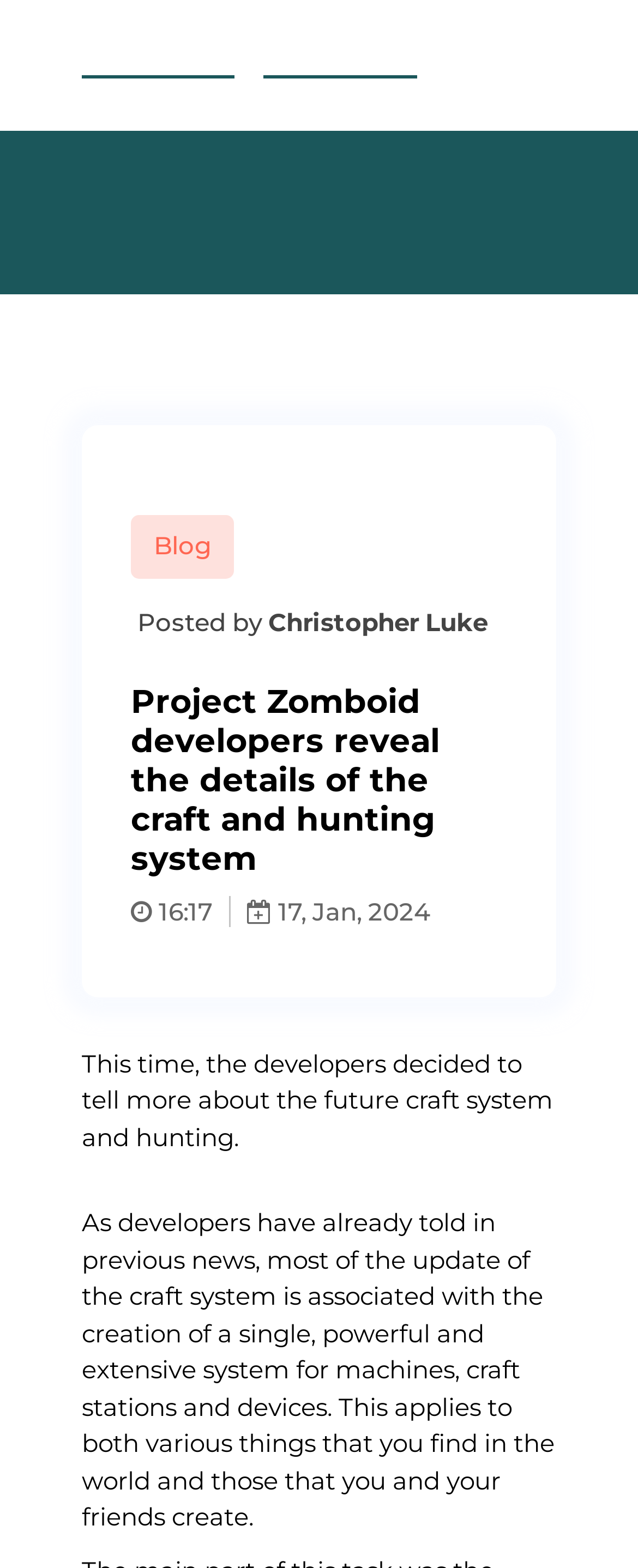Explain the webpage's design and content in an elaborate manner.

The webpage is about Project Zomboid developers revealing details of the craft and hunting system. At the top left, there is a link to "Reading Canoe" which is also a heading. To the right of it, there is another link with no text. Below these links, there is an article section that takes up most of the page. 

Inside the article section, there are several links and headings. On the top left, there is a link to "Blog" and another link showing the author's name, "Christopher Luke". Below these links, there is a main heading that reads "Project Zomboid developers reveal the details of the craft and hunting system". 

To the right of the main heading, there are two more links, one showing the time "16:17" and another showing the date "17, Jan, 2024". Below the main heading, there are two paragraphs of text. The first paragraph summarizes the article, stating that the developers are sharing more information about the future craft system and hunting. 

The second paragraph provides more details about the craft system update, explaining that it will involve creating a single, powerful, and extensive system for machines, craft stations, and devices, which applies to both found and created items.